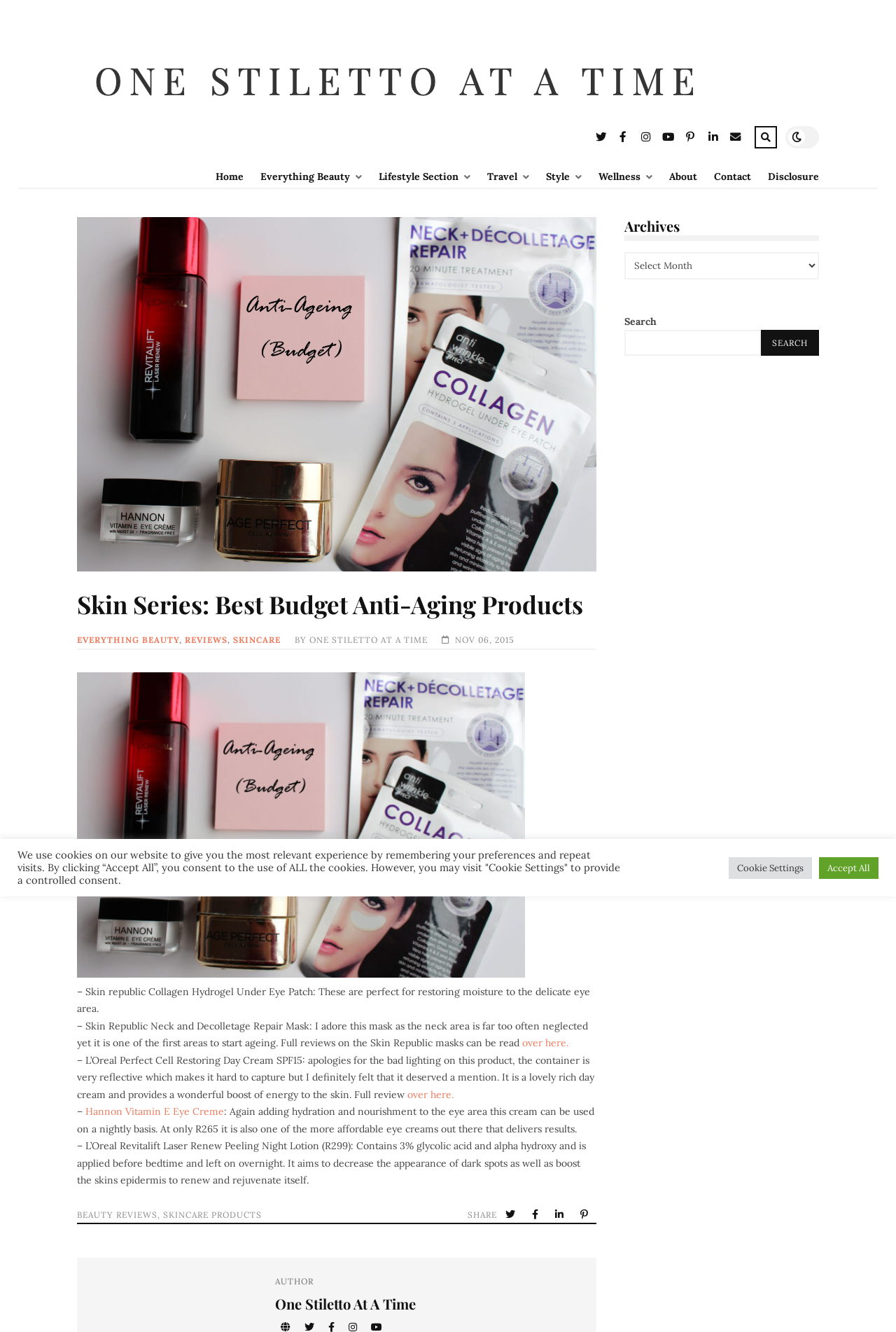Provide an in-depth caption for the webpage.

This webpage is a blog post titled "Skin Series: Best Budget Anti-Aging Products" on a website called "One Stiletto At A Time". At the top of the page, there is a header section with a logo and a search bar. Below the header, there are social media links and a navigation menu with links to various sections of the website, including "Home", "Everything Beauty", "Lifestyle Section", and more.

The main content of the page is an article about budget-friendly anti-aging products. The article is divided into sections, each featuring a different product. There are images of the products, along with descriptions and reviews. The products mentioned include Skin Republic Collagen Hydrogel Under Eye Patch, Skin Republic Neck and Decolletage Repair Mask, L'Oreal Perfect Cell Restoring Day Cream SPF15, and Hannon Vitamin E Eye Creme.

To the right of the article, there is a sidebar with links to related content, including "BEAUTY REVIEWS" and "SKINCARE PRODUCTS". There are also social media sharing buttons and a "SHARE" button.

At the bottom of the page, there is a footer section with a copyright notice, a link to the website's archives, and a search bar. There is also a notification about the use of cookies on the website, with options to accept all cookies or to customize cookie settings.